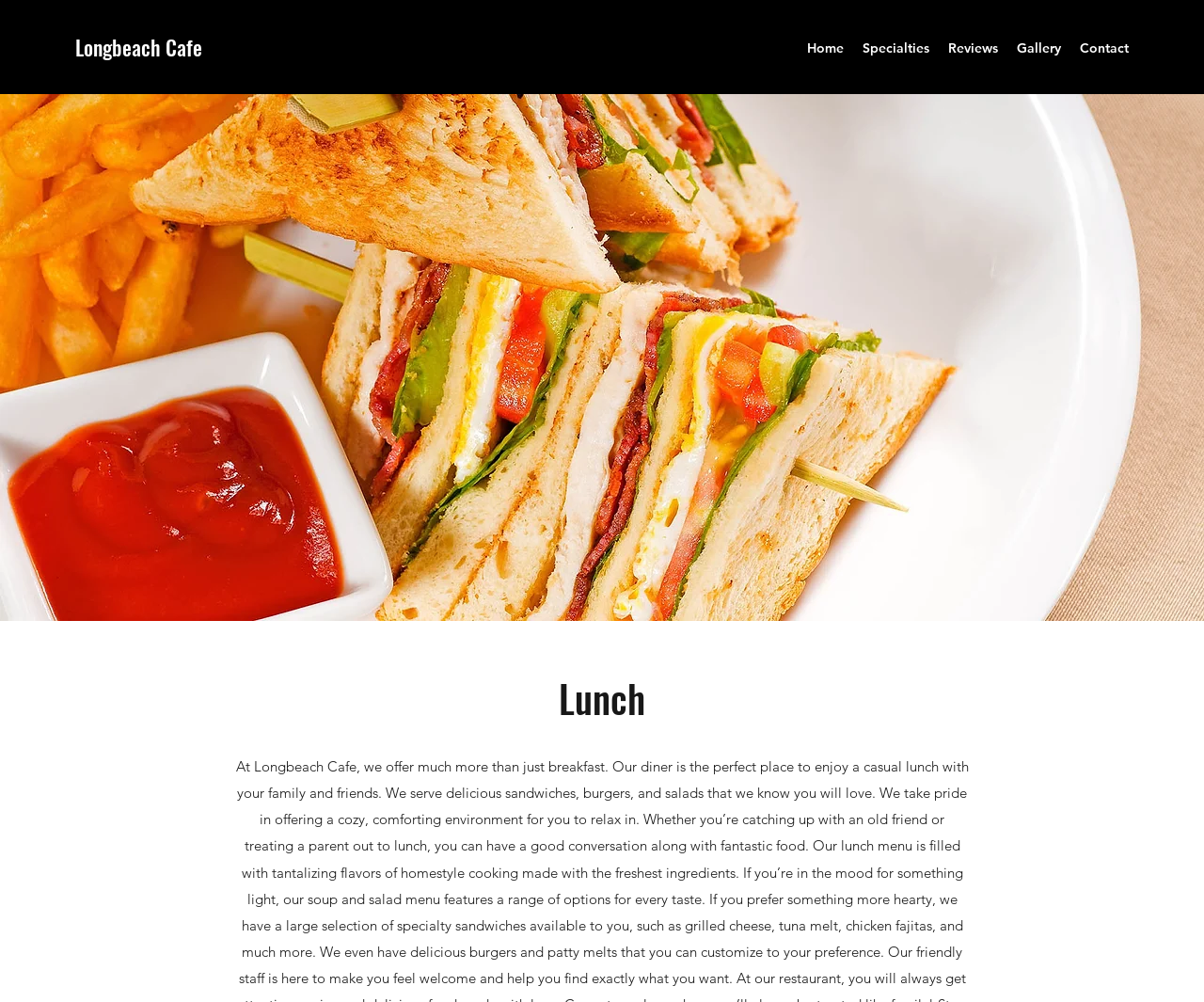Respond to the question below with a single word or phrase: How many navigation links are there?

6